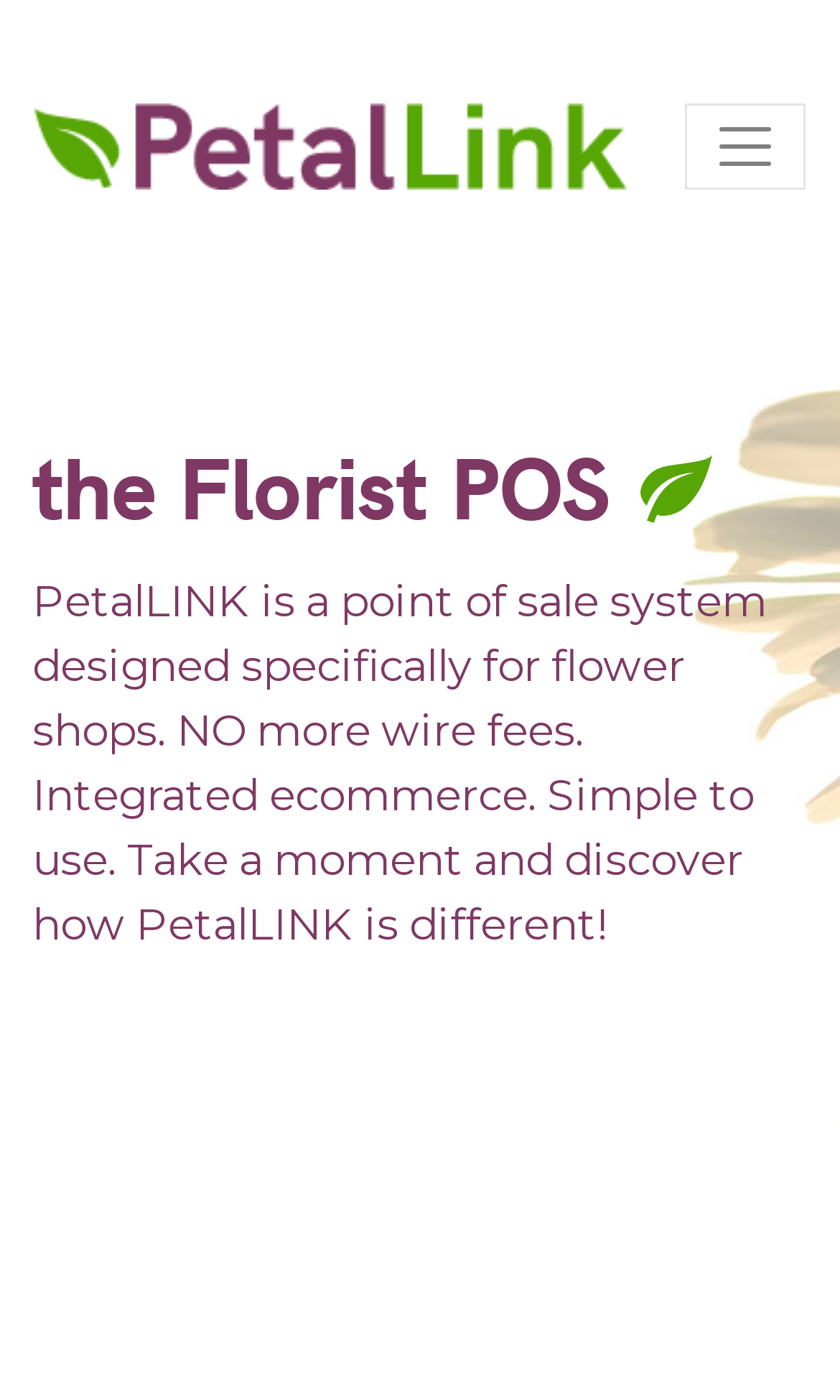What is the benefit of using PetalLINK?
Use the screenshot to answer the question with a single word or phrase.

No wire fees